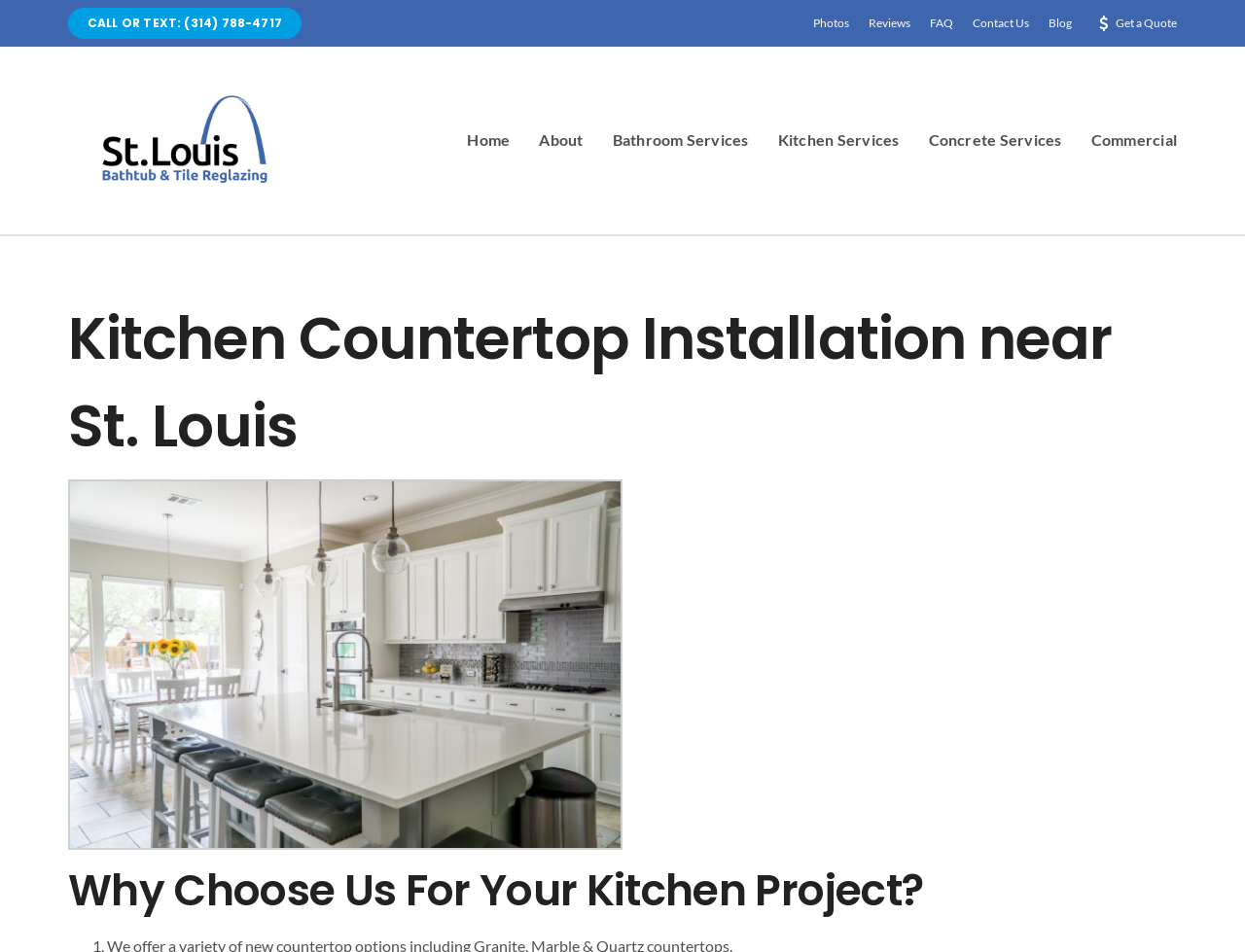Given the element description, predict the bounding box coordinates in the format (top-left x, top-left y, bottom-right x, bottom-right y), using floating point numbers between 0 and 1: Bathroom Services

[0.492, 0.115, 0.601, 0.18]